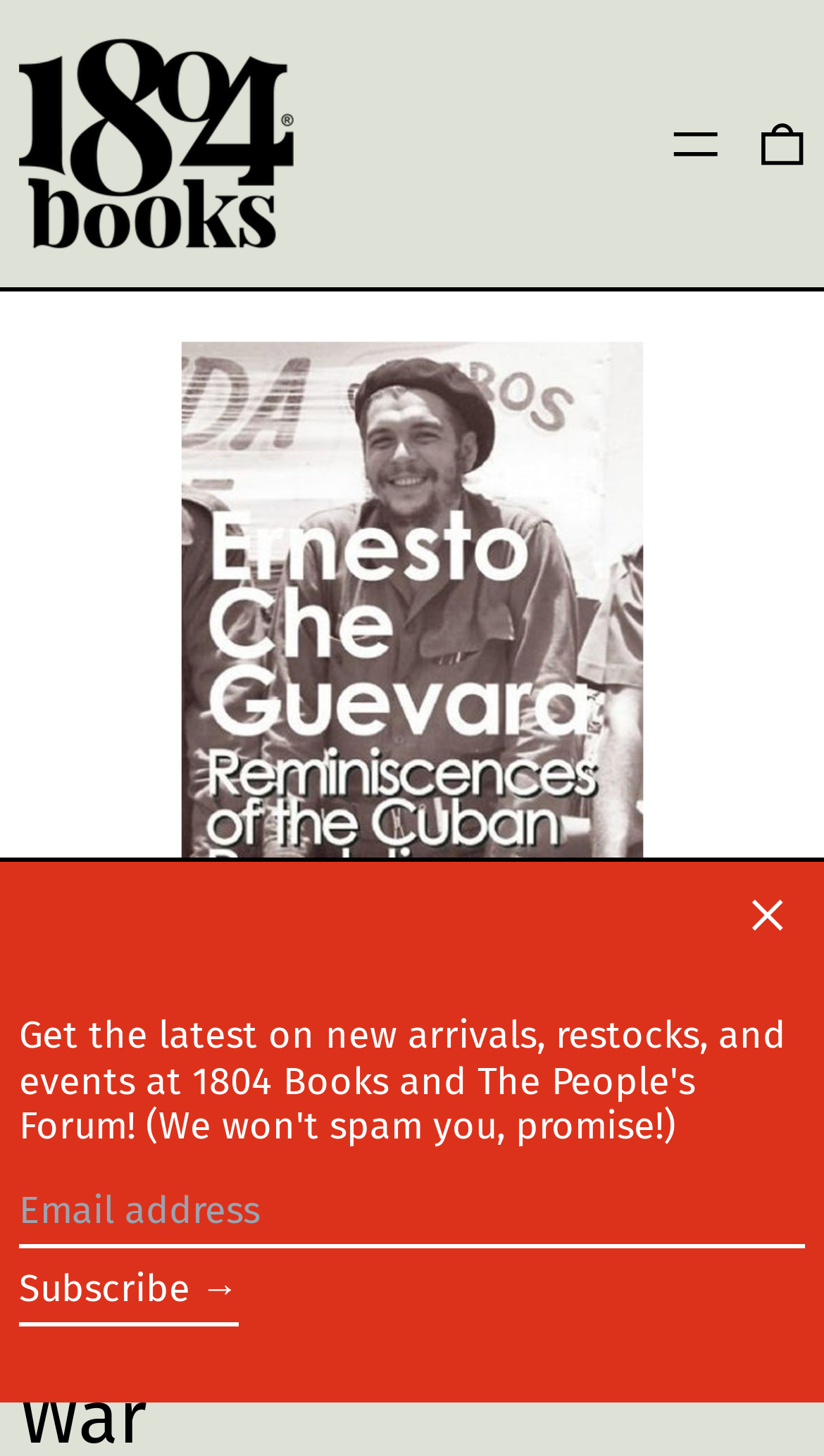Find the bounding box coordinates for the area that should be clicked to accomplish the instruction: "Skip to content".

[0.0, 0.0, 0.423, 0.084]